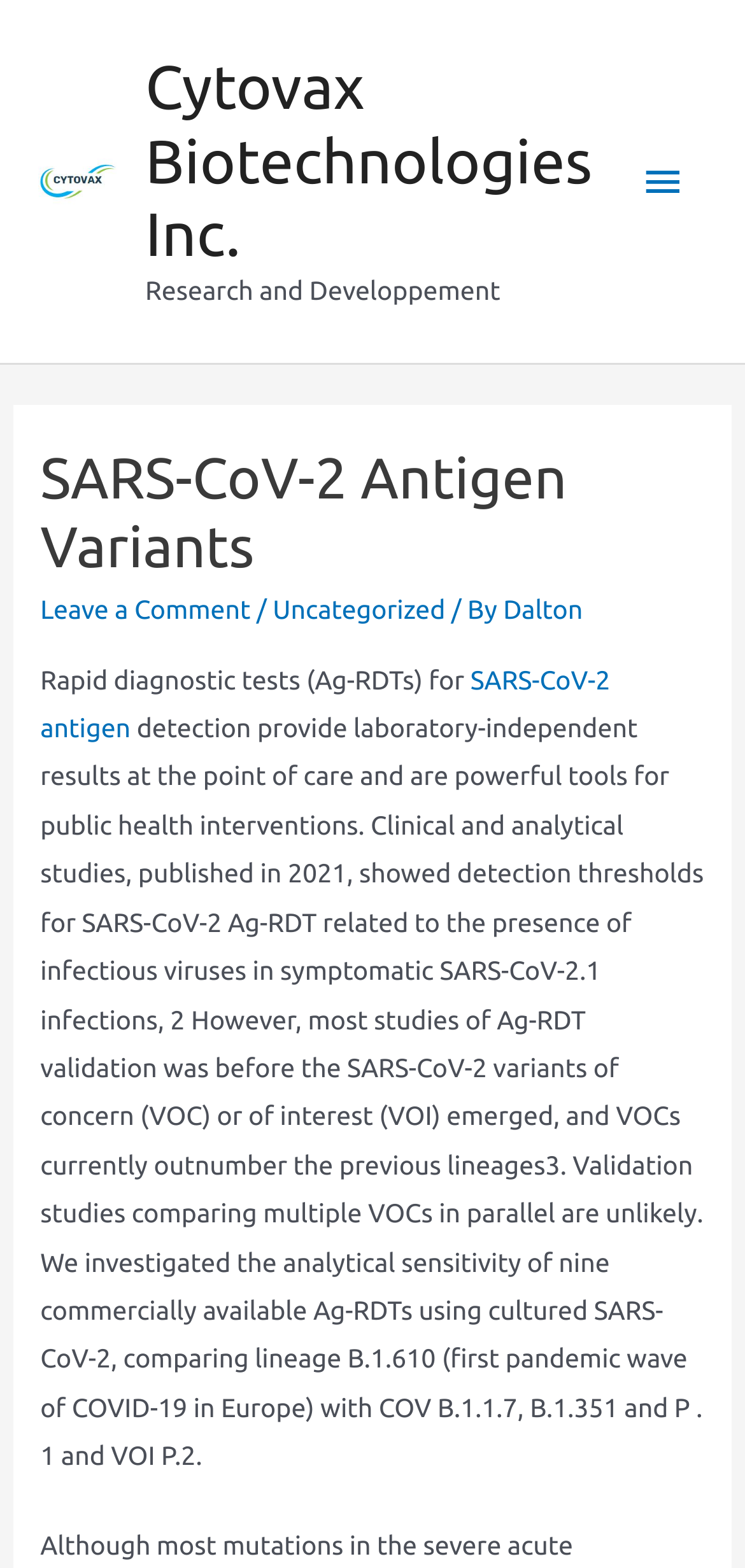Examine the image and give a thorough answer to the following question:
What is the company name in the top-left corner?

By looking at the top-left corner of the webpage, I see an image and a link with the same text 'Cytovax Biotechnologies Inc.'. This suggests that the company name is 'Cytovax Biotechnologies Inc.'.